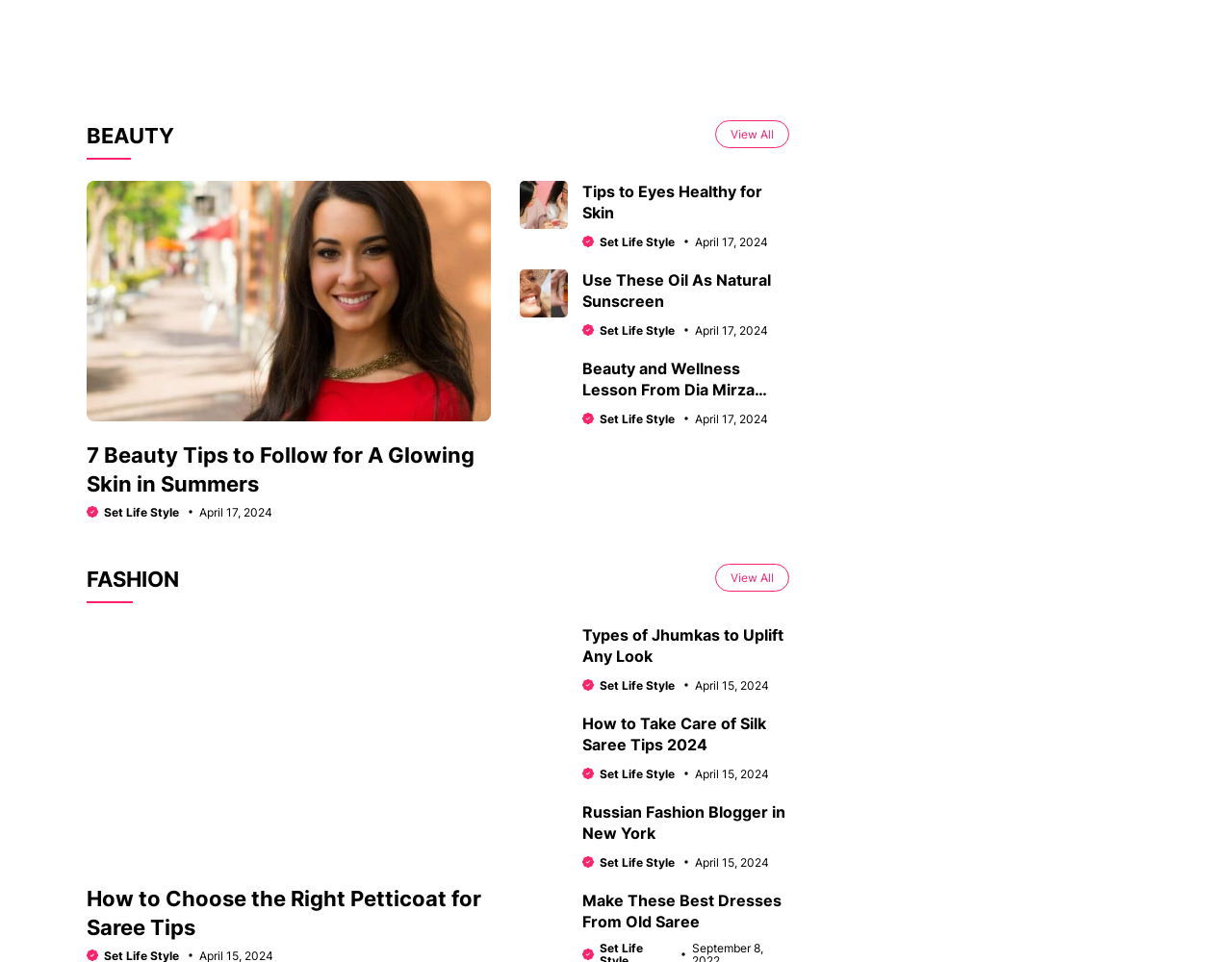What is the main category of the webpage?
Answer with a single word or phrase, using the screenshot for reference.

Beauty and Fashion